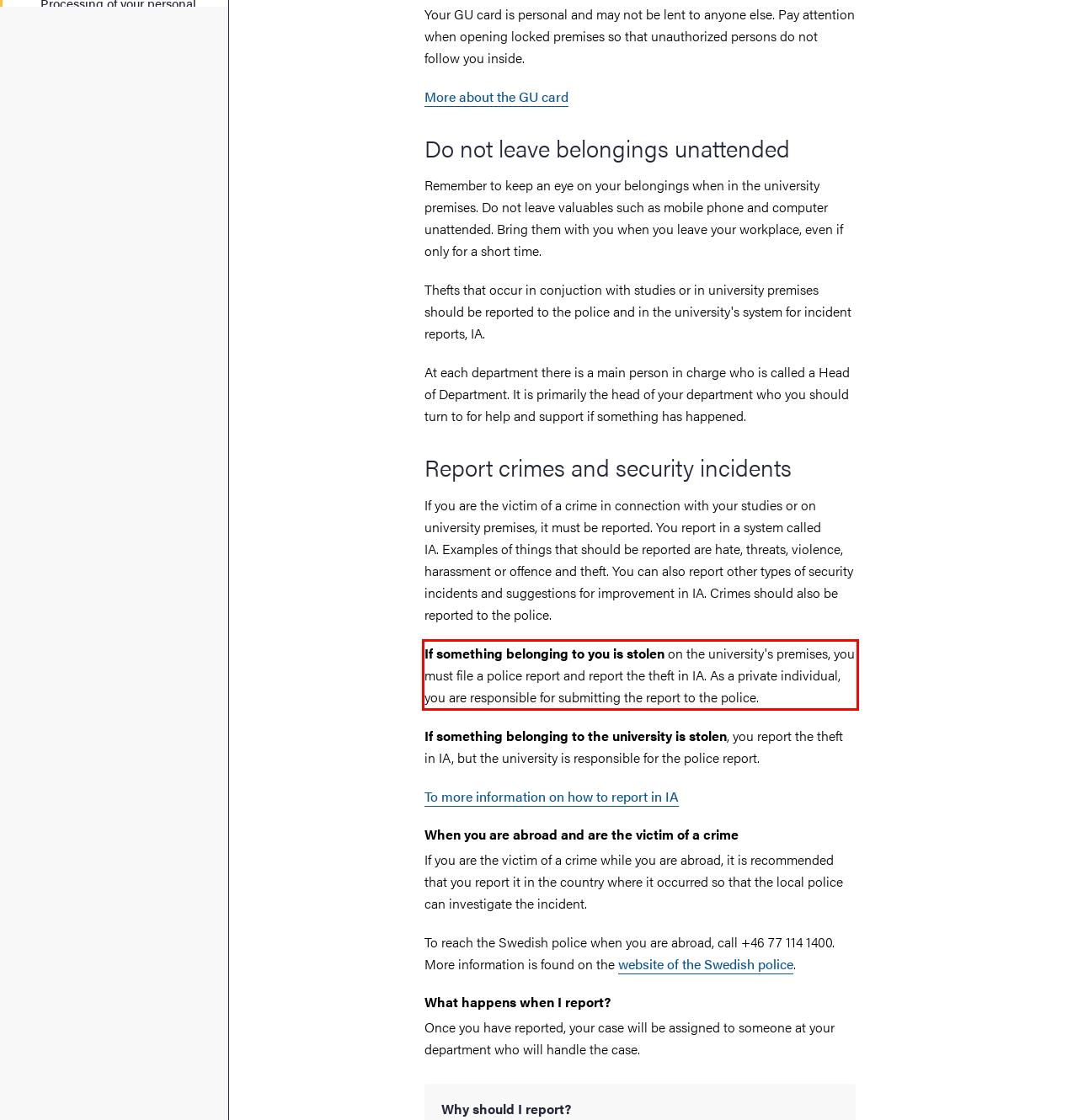Please perform OCR on the text content within the red bounding box that is highlighted in the provided webpage screenshot.

If something belonging to you is stolen on the university's premises, you must file a police report and report the theft in IA. As a private individual, you are responsible for submitting the report to the police.